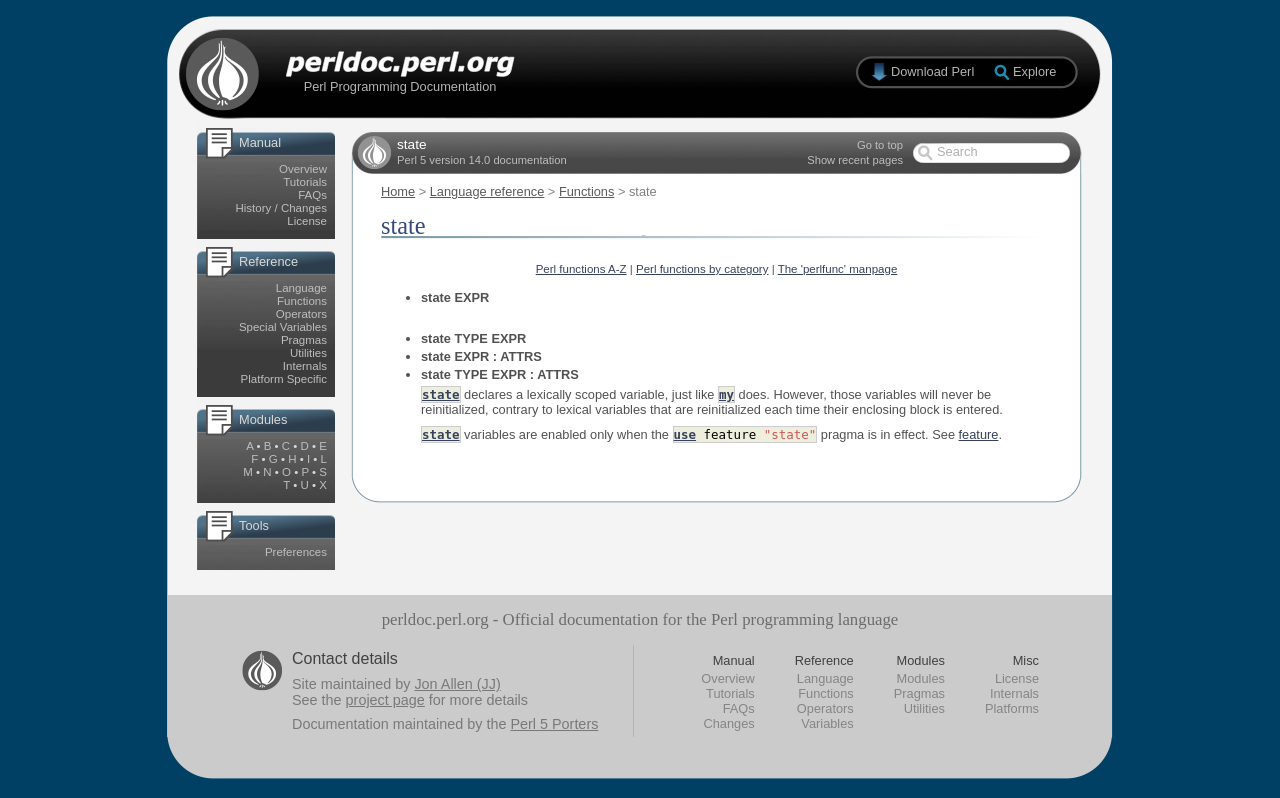Answer the question below in one word or phrase:
How many categories of Perl functions are listed on this webpage?

Two